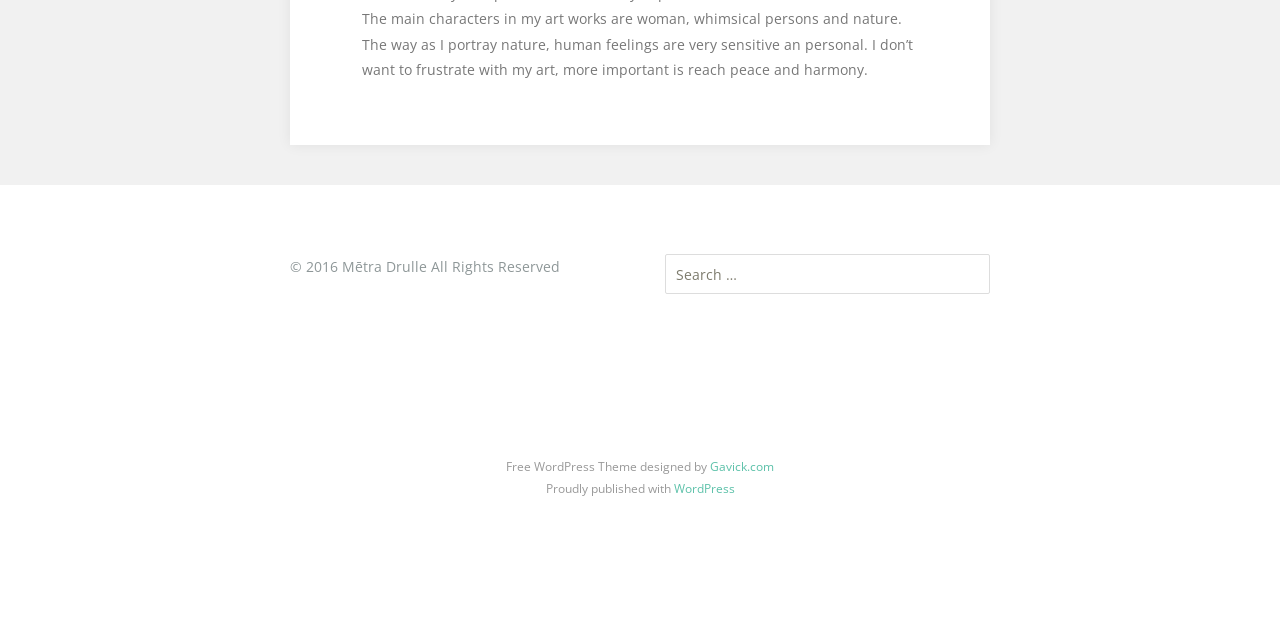From the screenshot, find the bounding box of the UI element matching this description: "Pricing". Supply the bounding box coordinates in the form [left, top, right, bottom], each a float between 0 and 1.

None